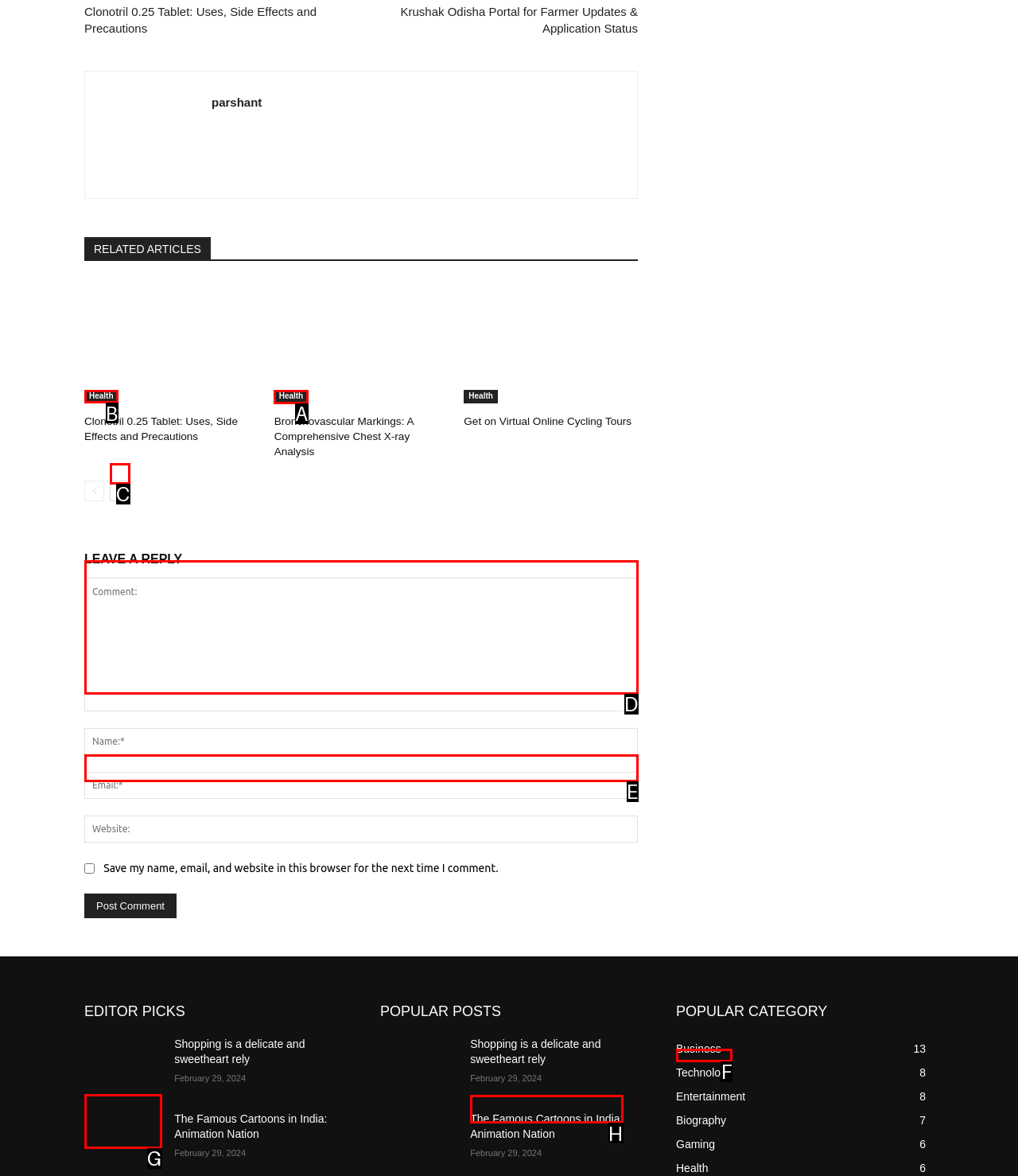Choose the letter of the UI element necessary for this task: Go to the 'Health' category
Answer with the correct letter.

B